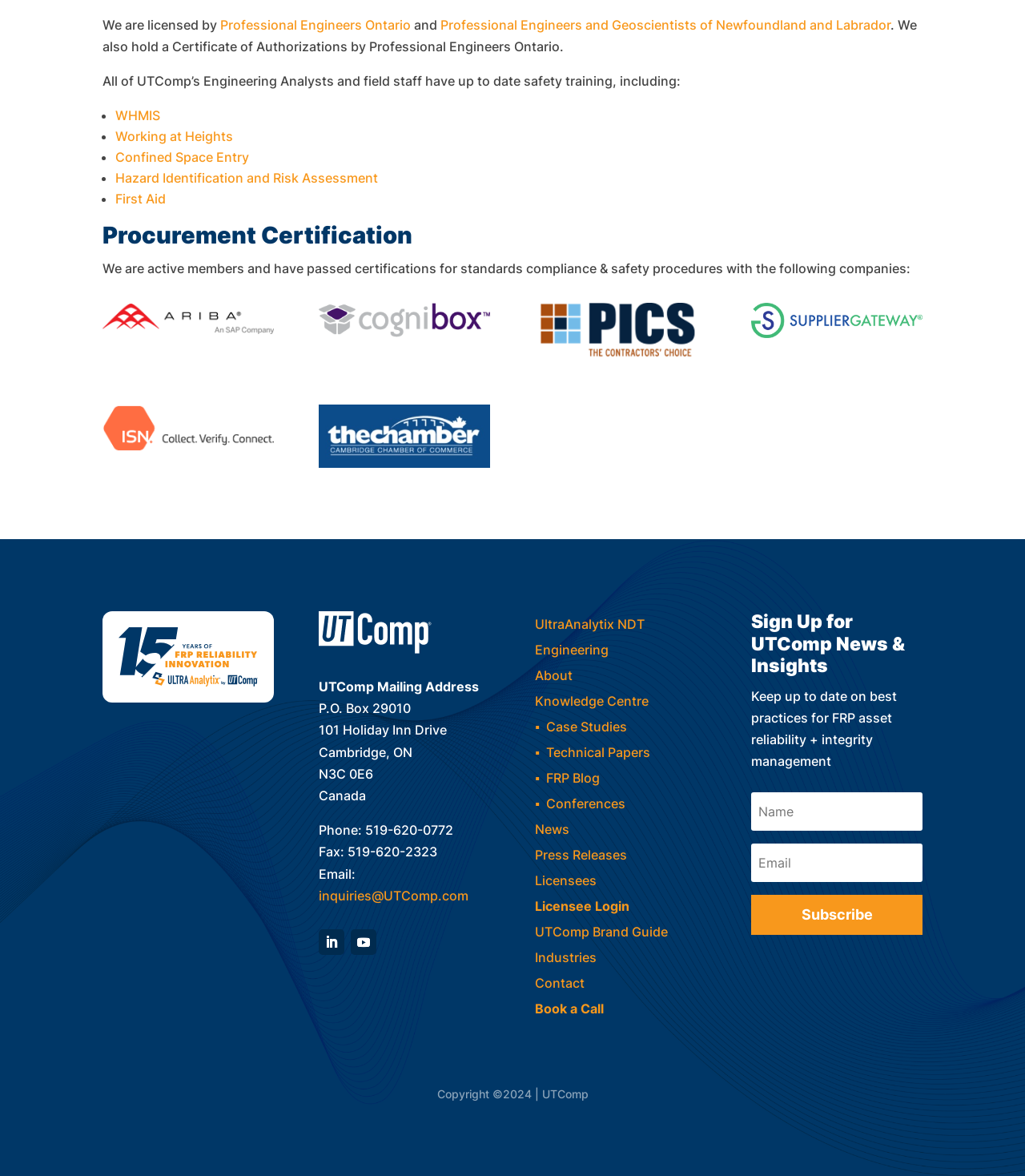Extract the bounding box coordinates of the UI element described: "Contact". Provide the coordinates in the format [left, top, right, bottom] with values ranging from 0 to 1.

[0.522, 0.829, 0.57, 0.843]